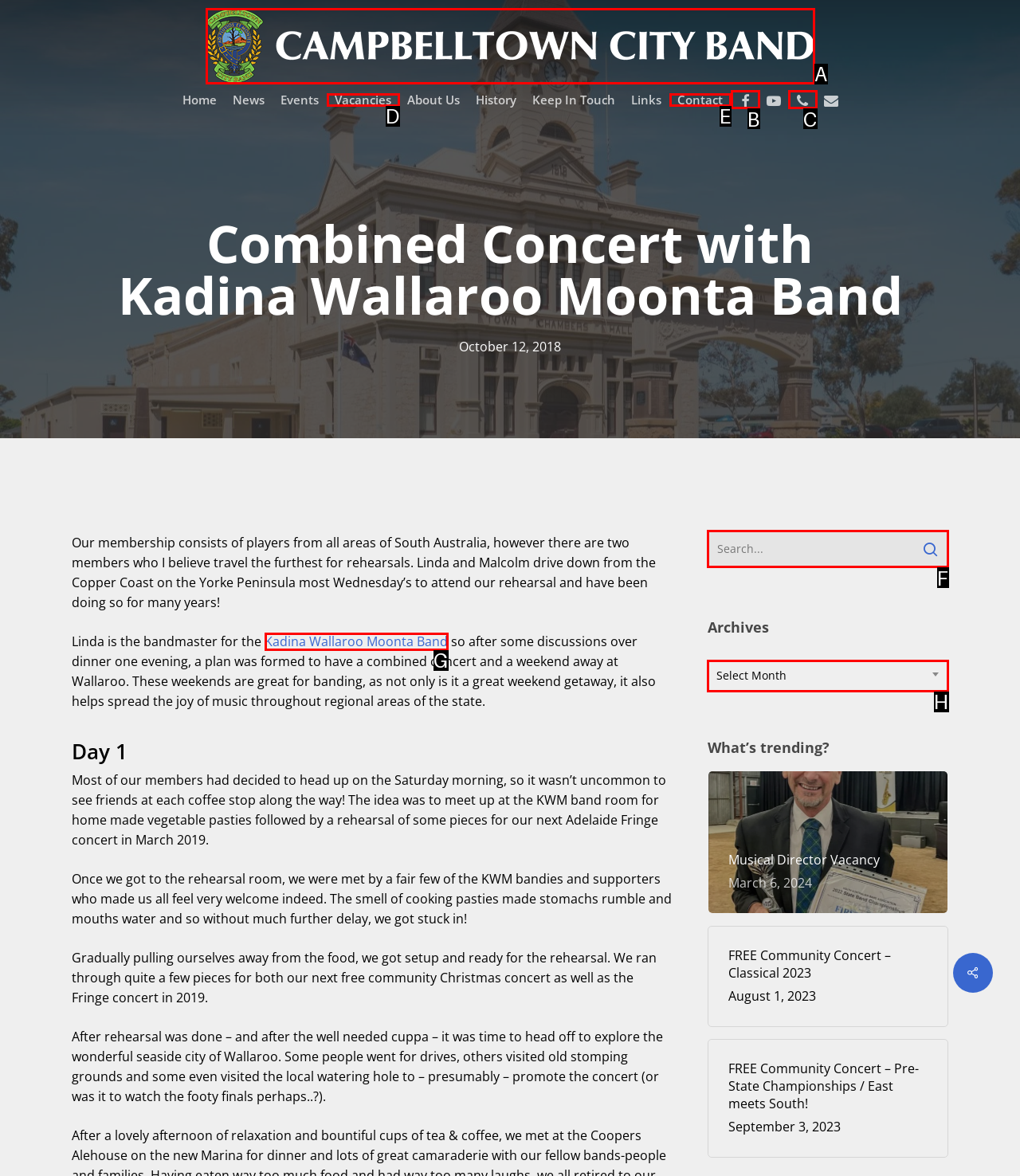Choose the letter of the element that should be clicked to complete the task: Search for something
Answer with the letter from the possible choices.

F